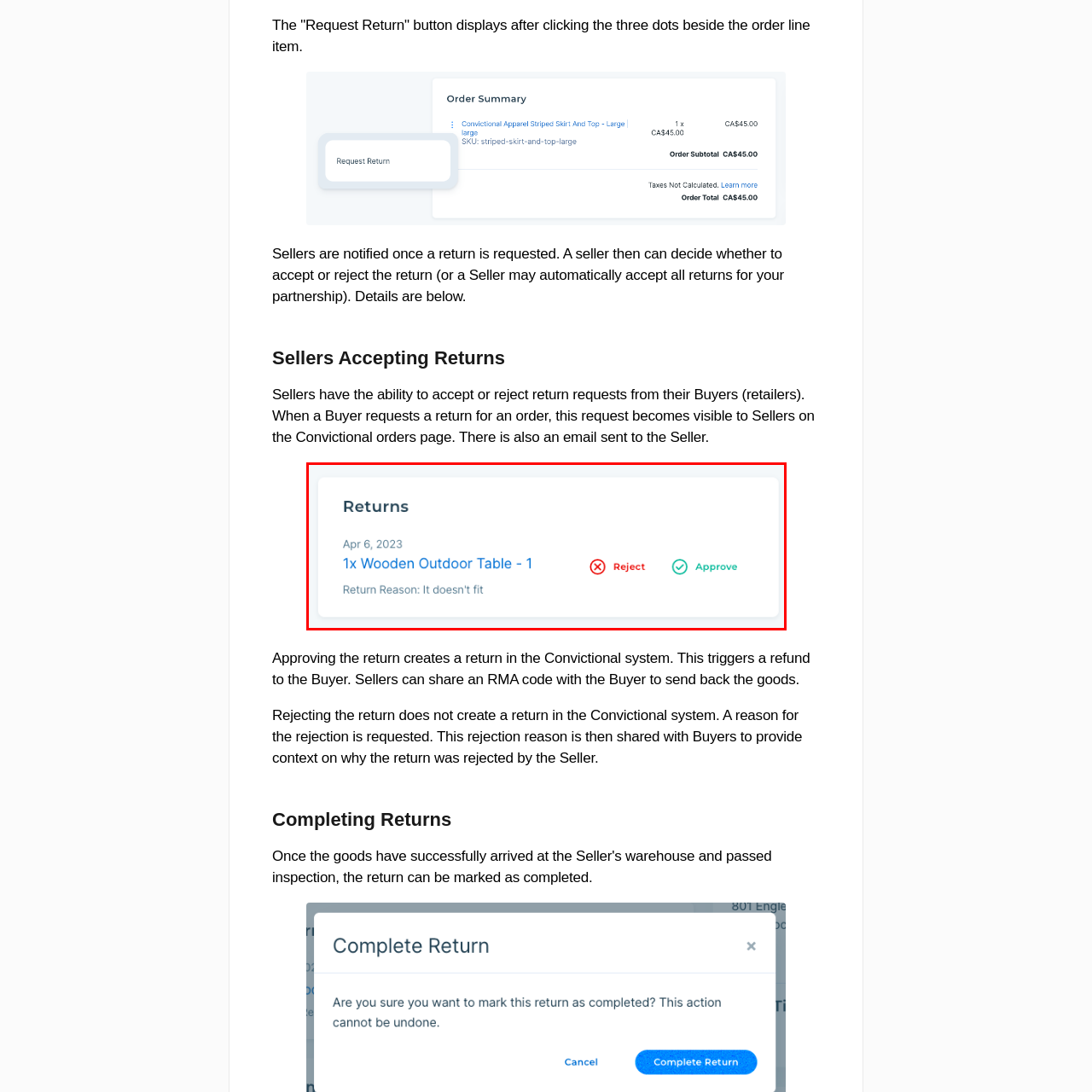How many units of the product are being returned?  
Observe the image highlighted by the red bounding box and supply a detailed response derived from the visual information in the image.

The item details in the interface specify '1x Wooden Outdoor Table - 1', indicating that a single unit of this product is being returned.